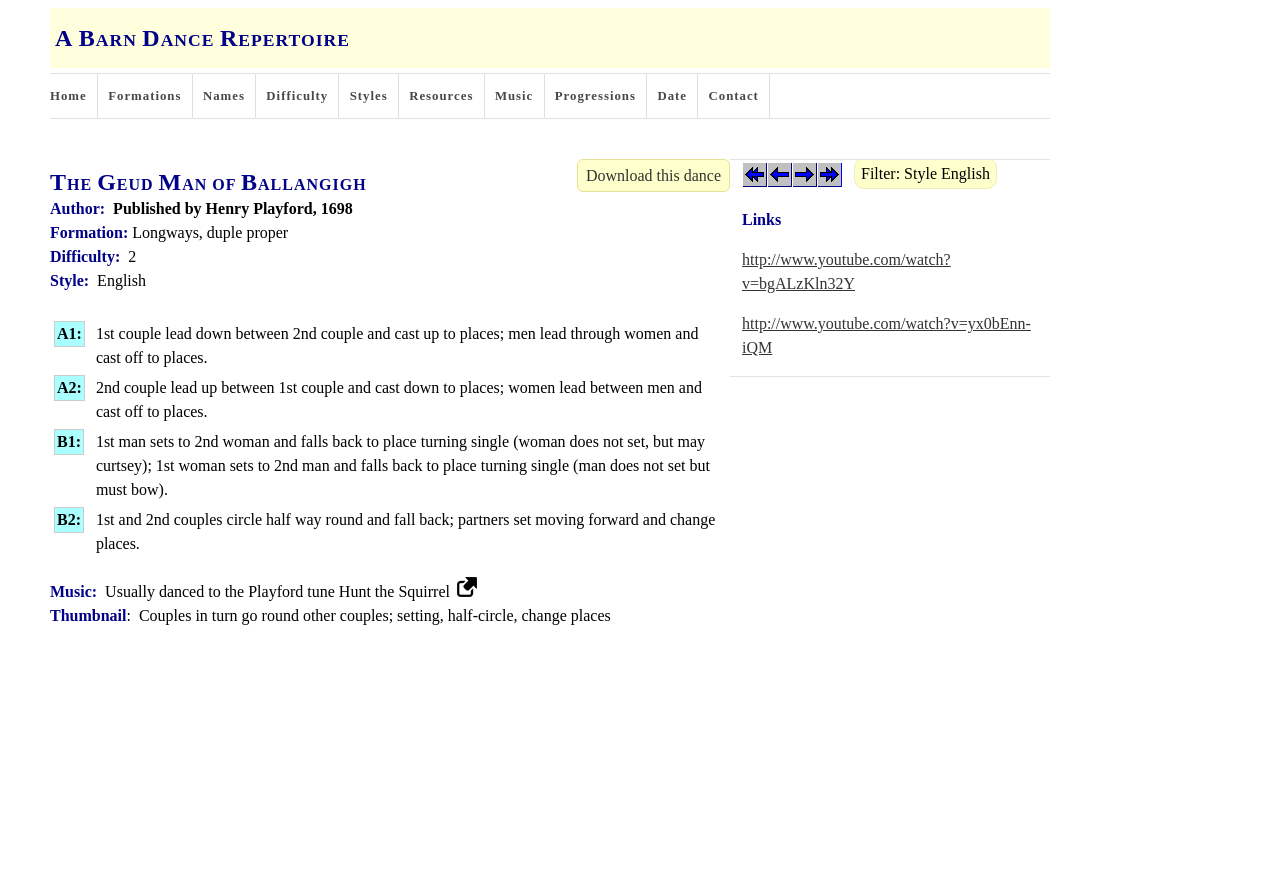Please identify the bounding box coordinates of the element's region that needs to be clicked to fulfill the following instruction: "Filter by 'English' style". The bounding box coordinates should consist of four float numbers between 0 and 1, i.e., [left, top, right, bottom].

[0.673, 0.187, 0.773, 0.206]